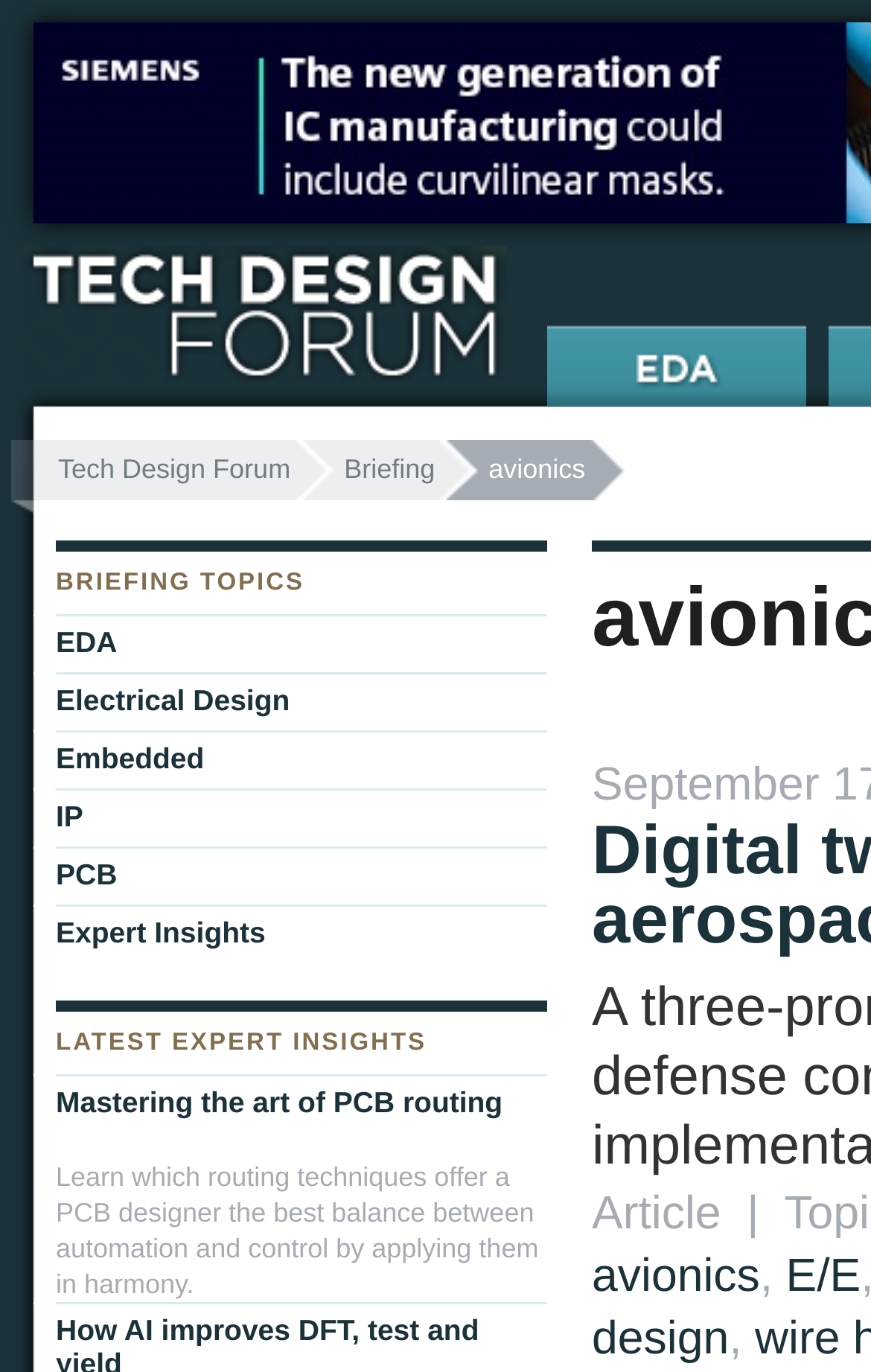Please identify the bounding box coordinates of the clickable element to fulfill the following instruction: "find a great deal on a used car today". The coordinates should be four float numbers between 0 and 1, i.e., [left, top, right, bottom].

None